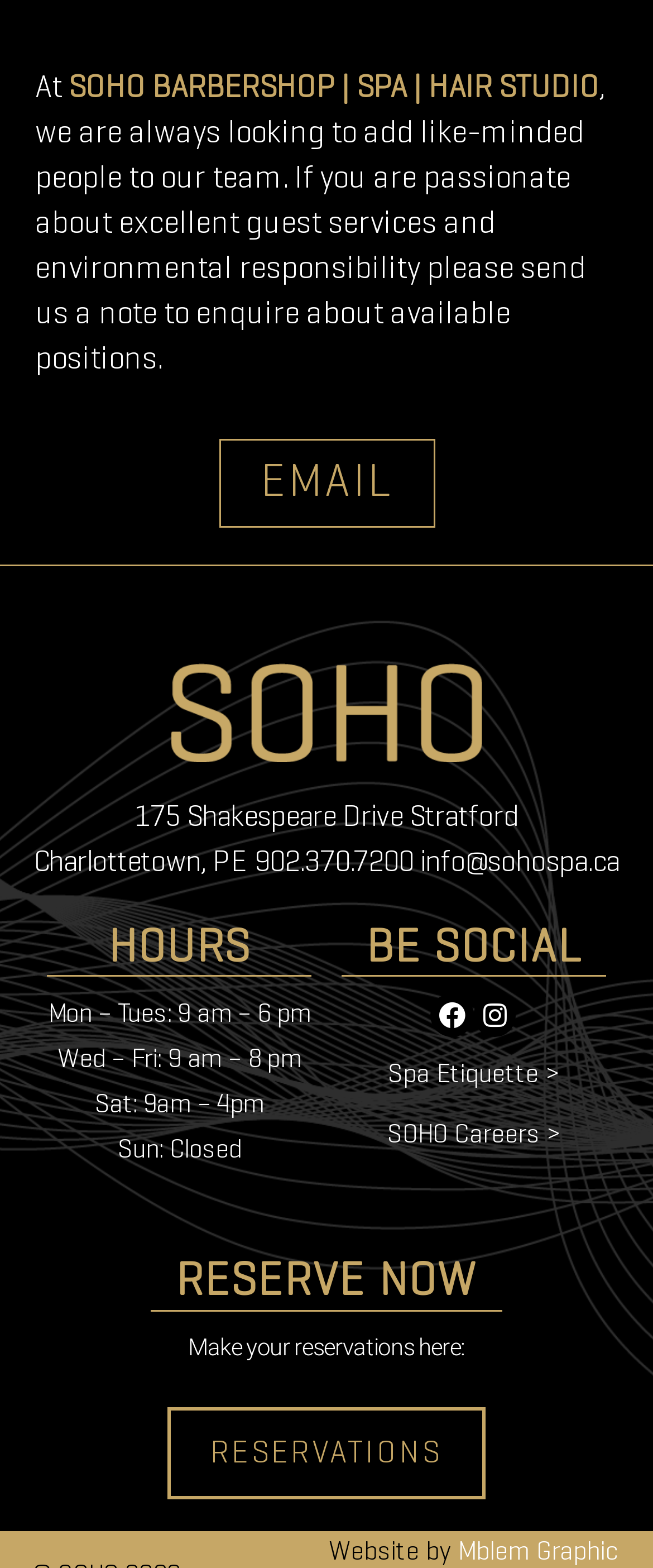Determine the bounding box coordinates of the clickable element necessary to fulfill the instruction: "Click the 'EMAIL' link to send an enquiry". Provide the coordinates as four float numbers within the 0 to 1 range, i.e., [left, top, right, bottom].

[0.335, 0.28, 0.665, 0.337]